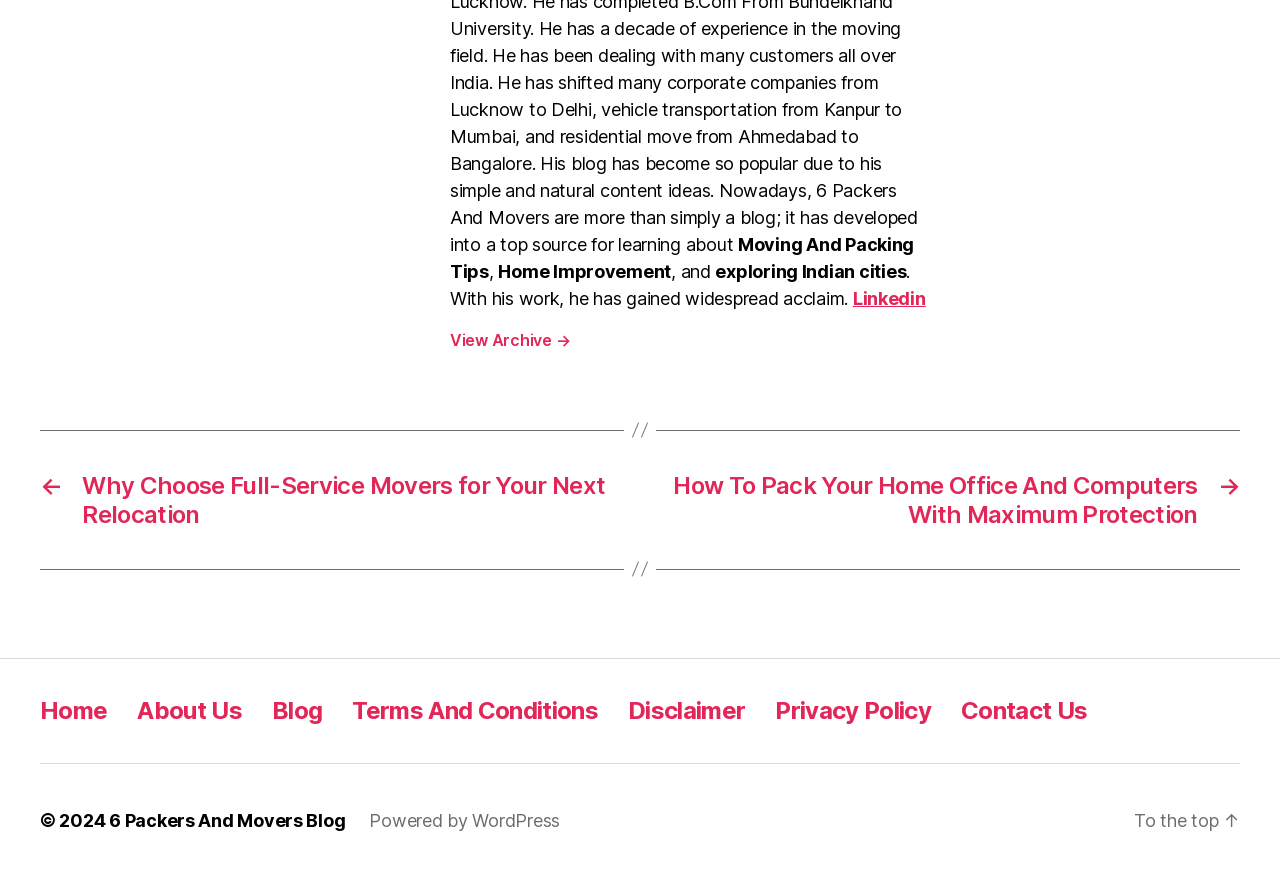Please specify the bounding box coordinates of the clickable region to carry out the following instruction: "View archive". The coordinates should be four float numbers between 0 and 1, in the format [left, top, right, bottom].

[0.352, 0.376, 0.727, 0.399]